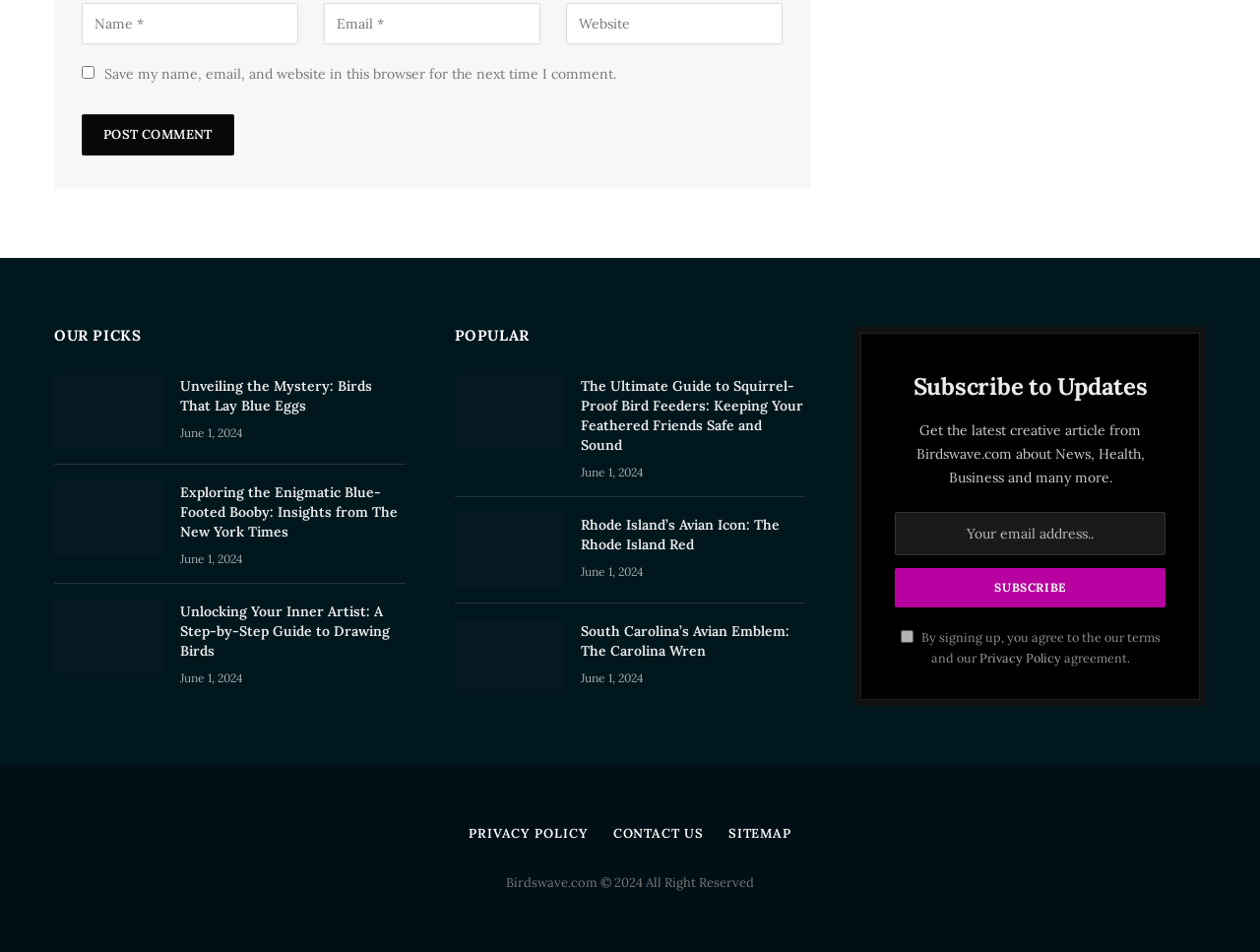Look at the image and answer the question in detail:
How many links are there in the footer?

In the footer of the webpage, there are three links: 'PRIVACY POLICY', 'CONTACT US', and 'SITEMAP'.